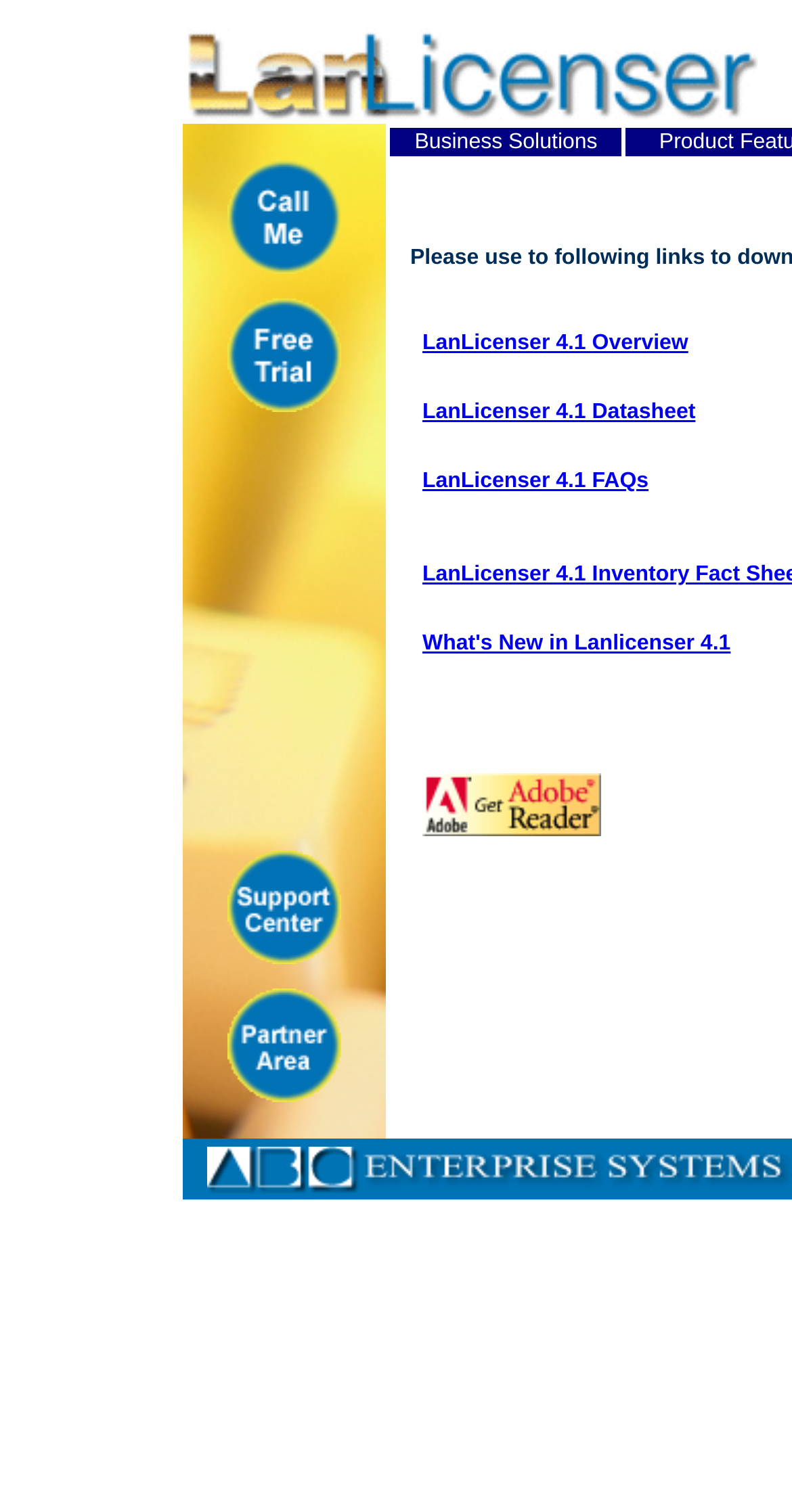Locate the coordinates of the bounding box for the clickable region that fulfills this instruction: "Get support from Support Center".

[0.287, 0.626, 0.431, 0.642]